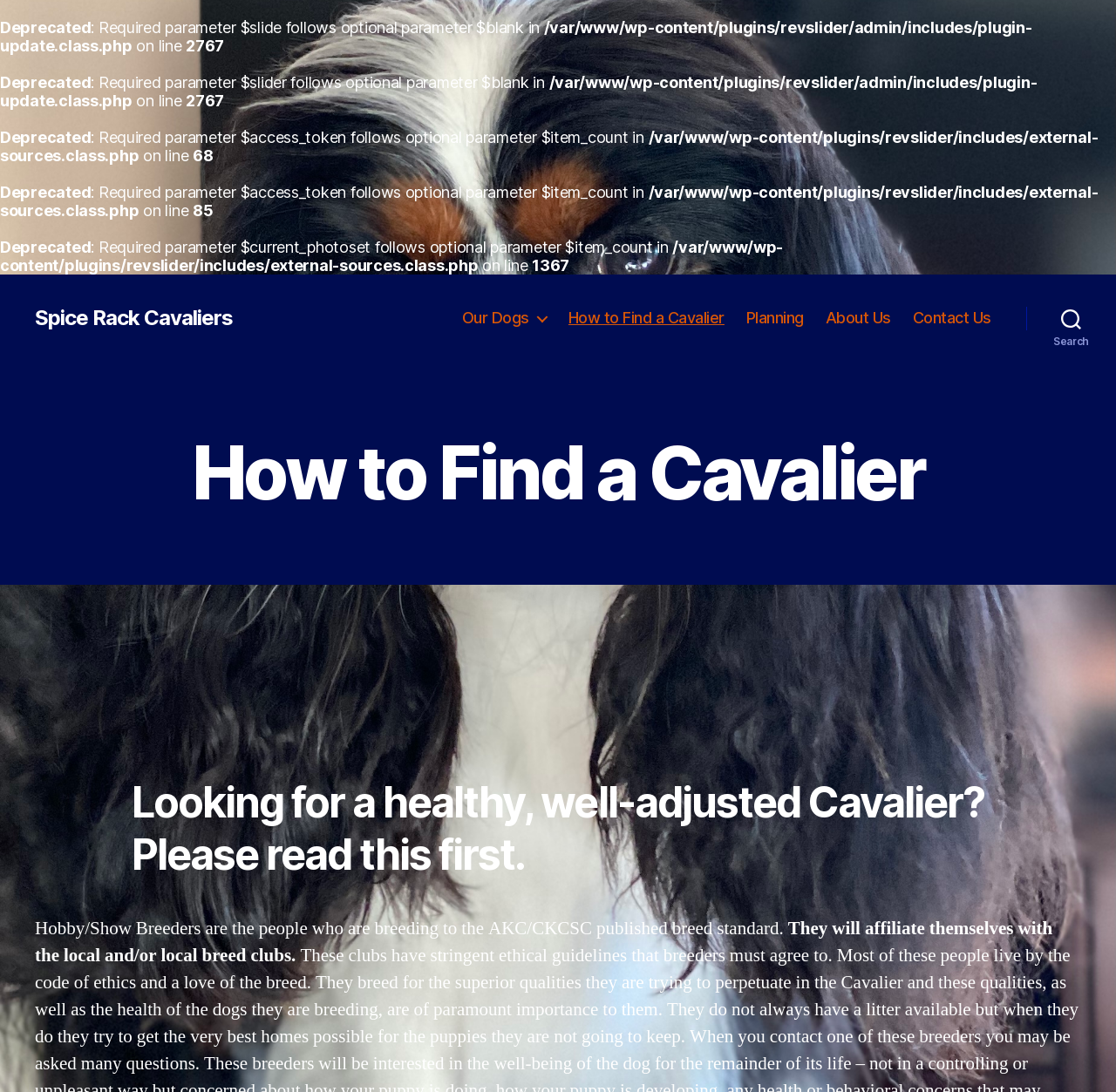Give the bounding box coordinates for the element described by: "April 2020".

None